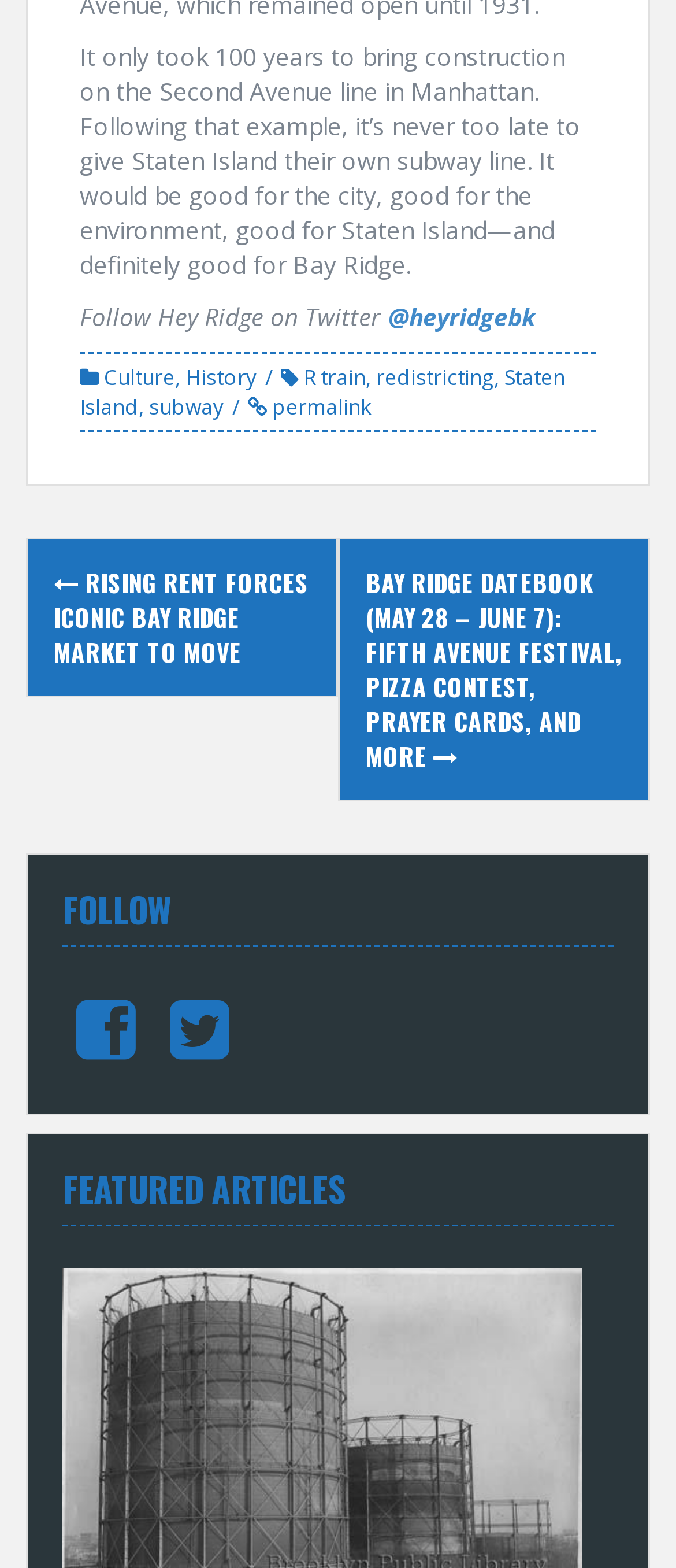How many featured articles are listed?
Refer to the image and provide a concise answer in one word or phrase.

No count